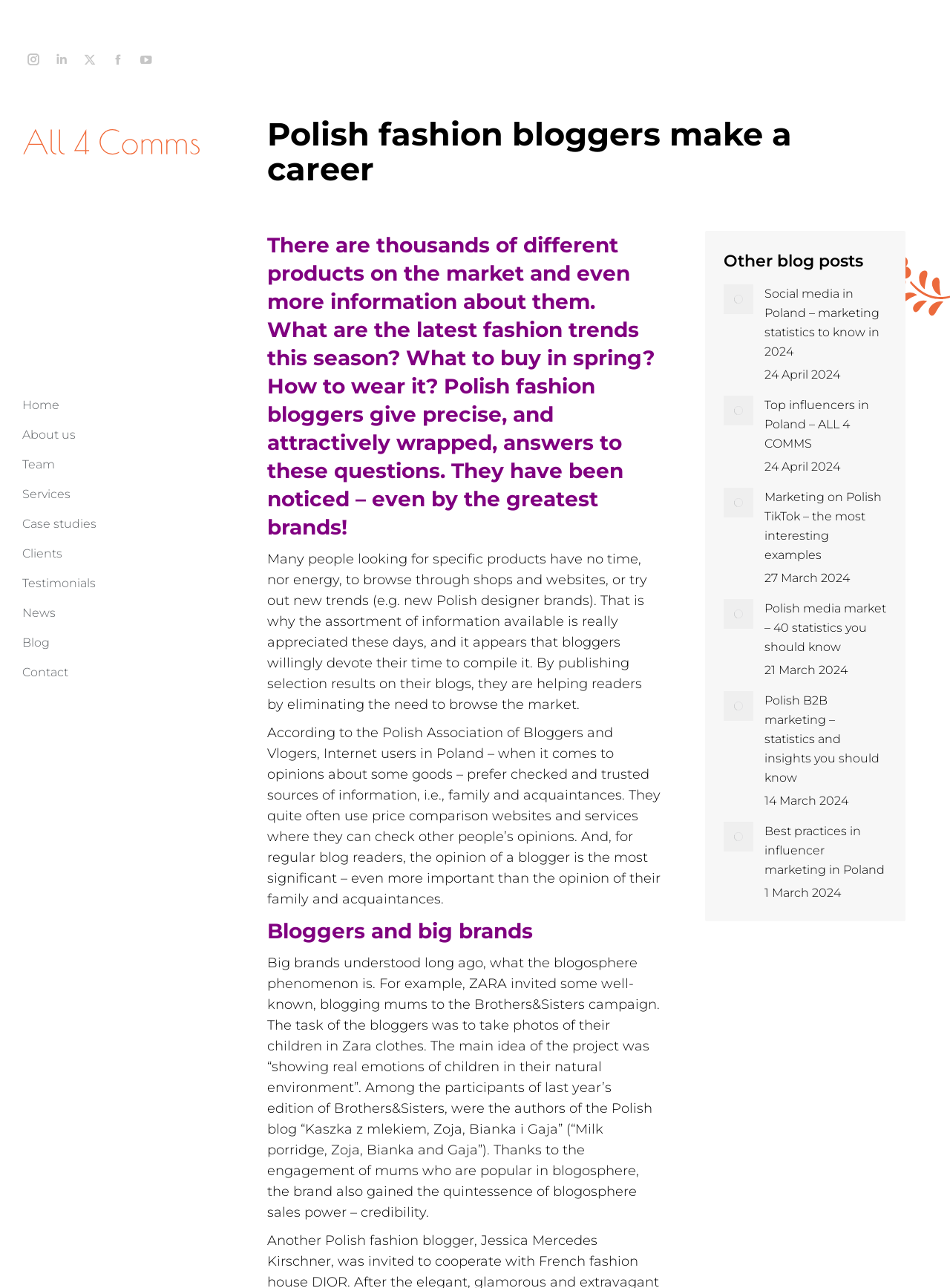By analyzing the image, answer the following question with a detailed response: What is the date of the article 'Social media in Poland – marketing statistics to know in 2024'?

The article 'Social media in Poland – marketing statistics to know in 2024' has a time stamp of '24 April 2024', indicating the date it was published.